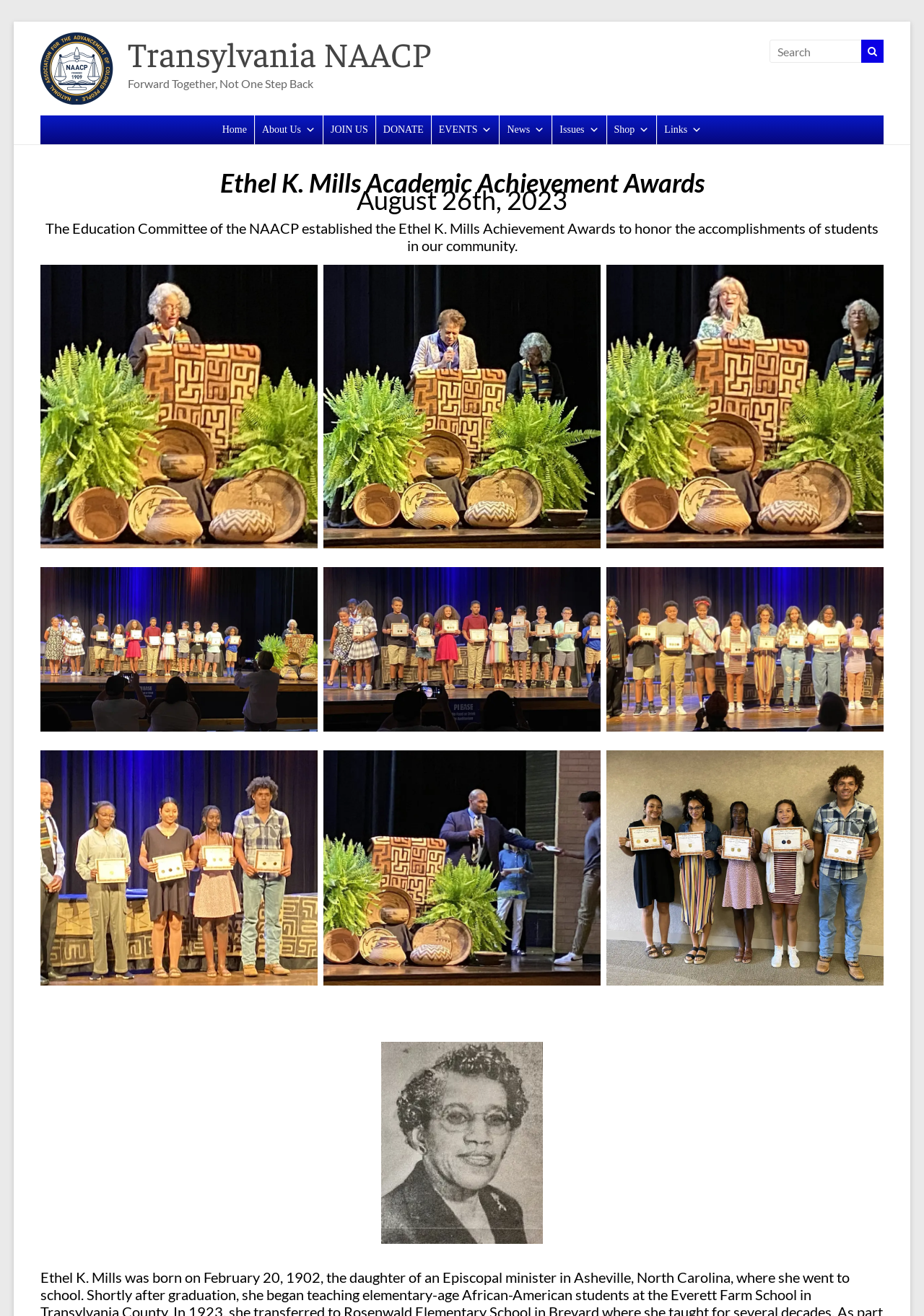Using the webpage screenshot and the element description EVENTS, determine the bounding box coordinates. Specify the coordinates in the format (top-left x, top-left y, bottom-right x, bottom-right y) with values ranging from 0 to 1.

[0.467, 0.088, 0.54, 0.11]